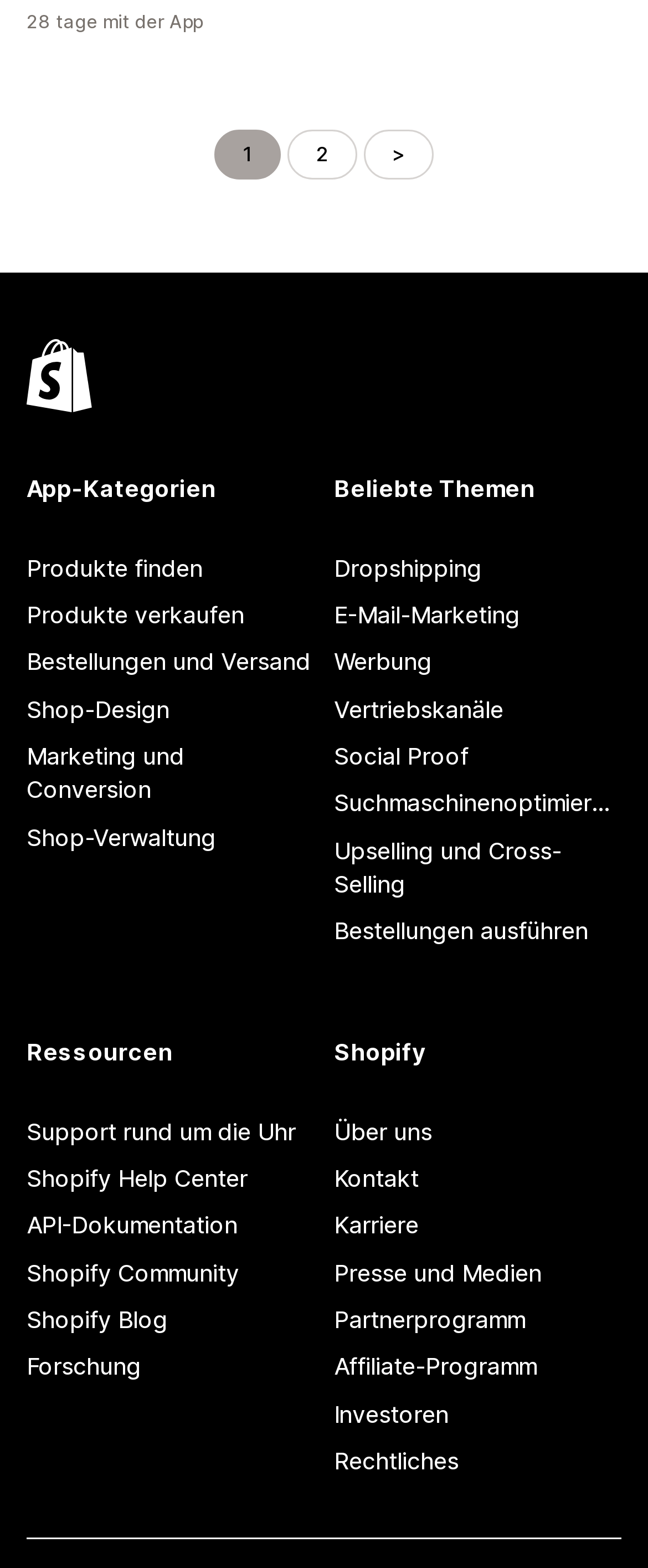Please specify the coordinates of the bounding box for the element that should be clicked to carry out this instruction: "Read the Shopify blog". The coordinates must be four float numbers between 0 and 1, formatted as [left, top, right, bottom].

[0.041, 0.827, 0.485, 0.857]